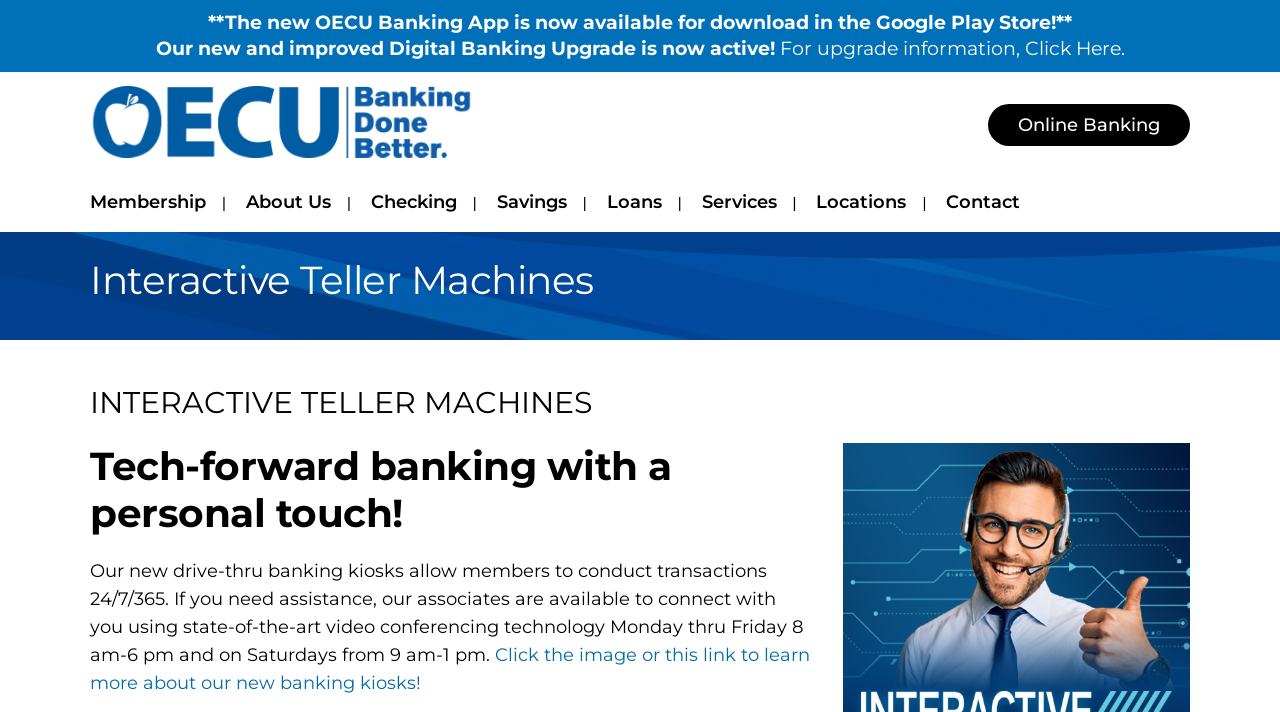Given the content of the image, can you provide a detailed answer to the question?
What is the purpose of the new drive-thru banking kiosks?

According to the webpage, the new drive-thru banking kiosks allow members to conduct transactions 24 hours a day, 7 days a week, and 365 days a year. This information can be found in the paragraph of text that describes the features of the kiosks.